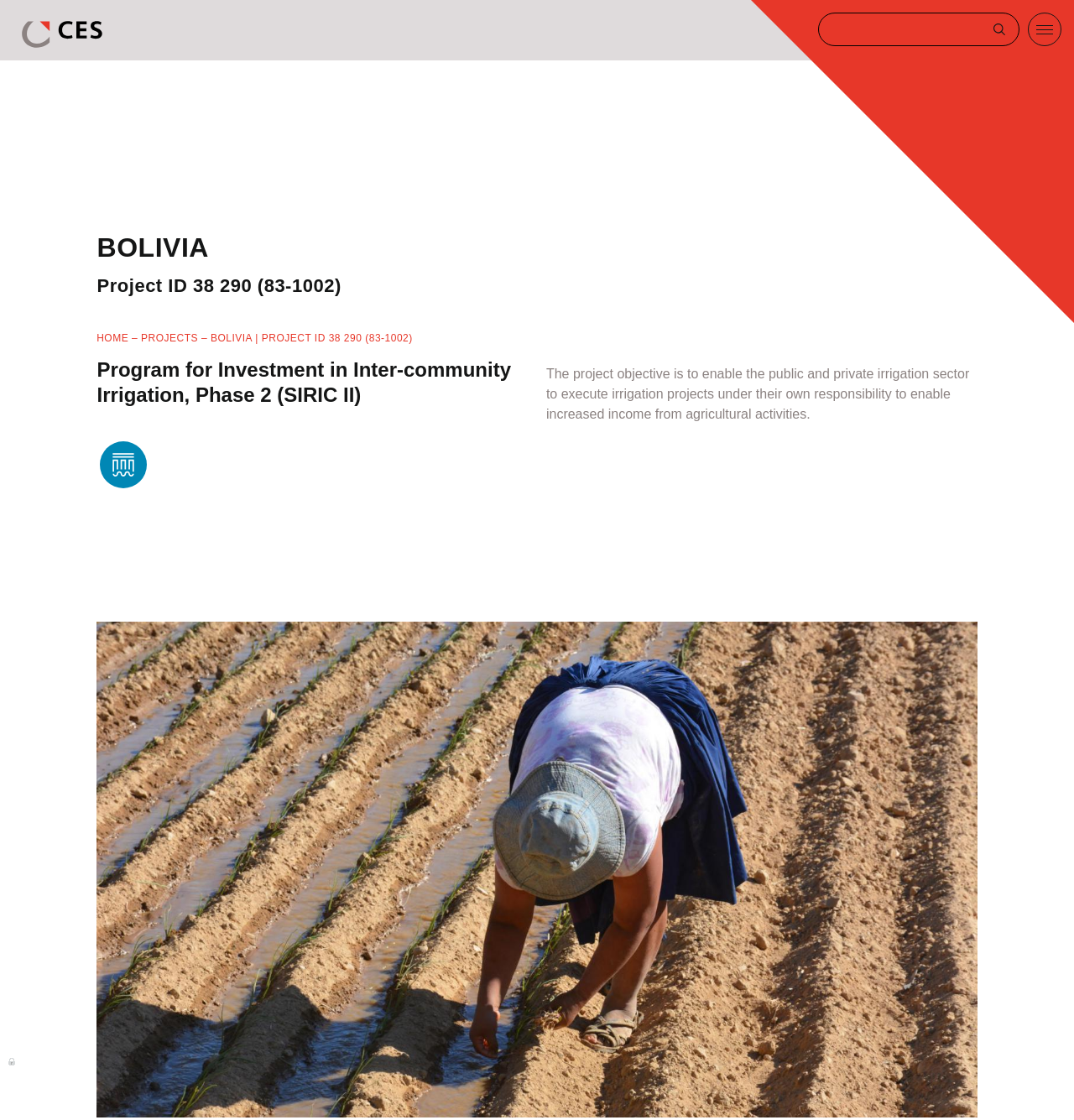What is the text of the first link on the webpage?
Based on the image, respond with a single word or phrase.

CES